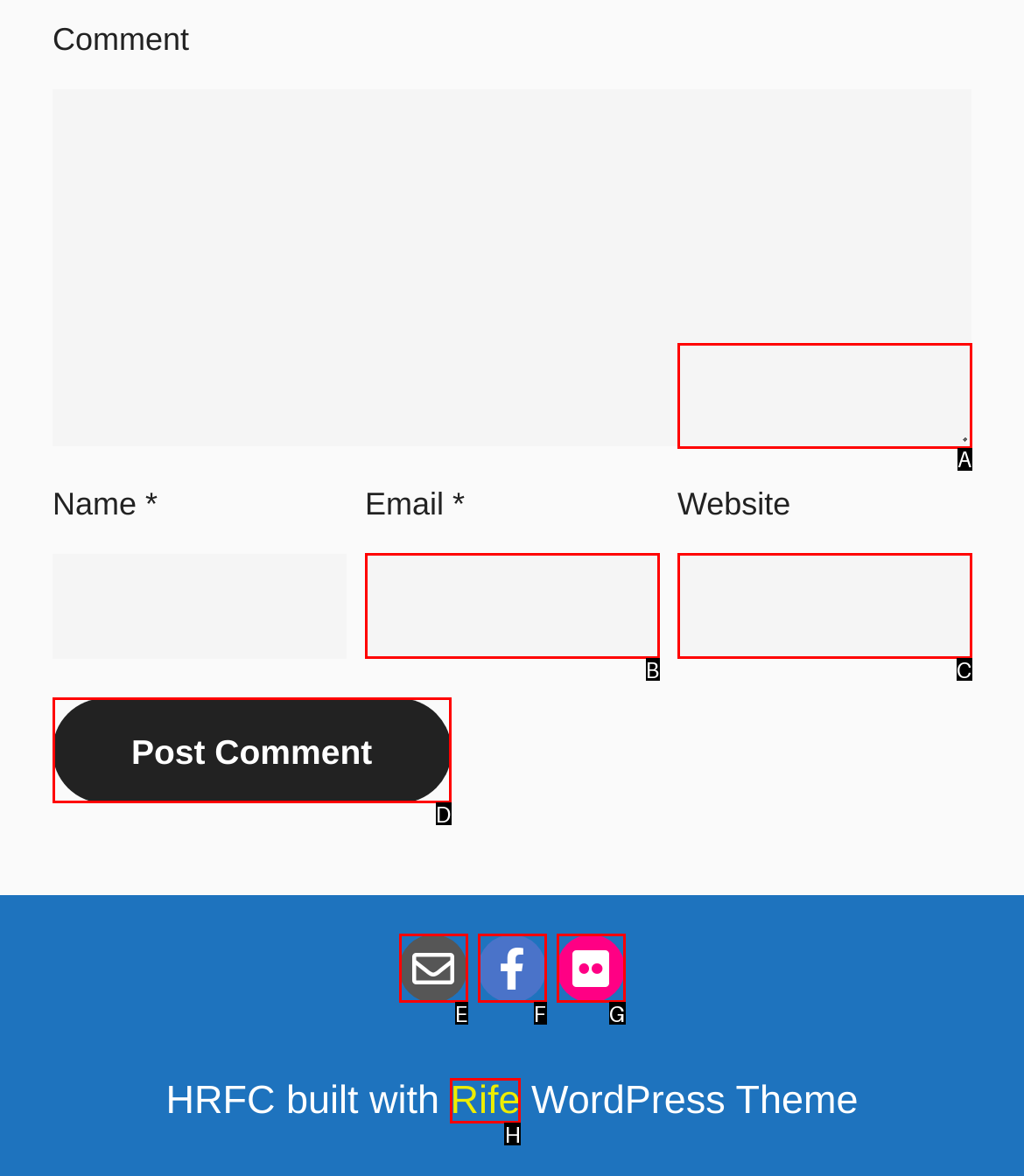Choose the UI element you need to click to carry out the task: Enter your website.
Respond with the corresponding option's letter.

A